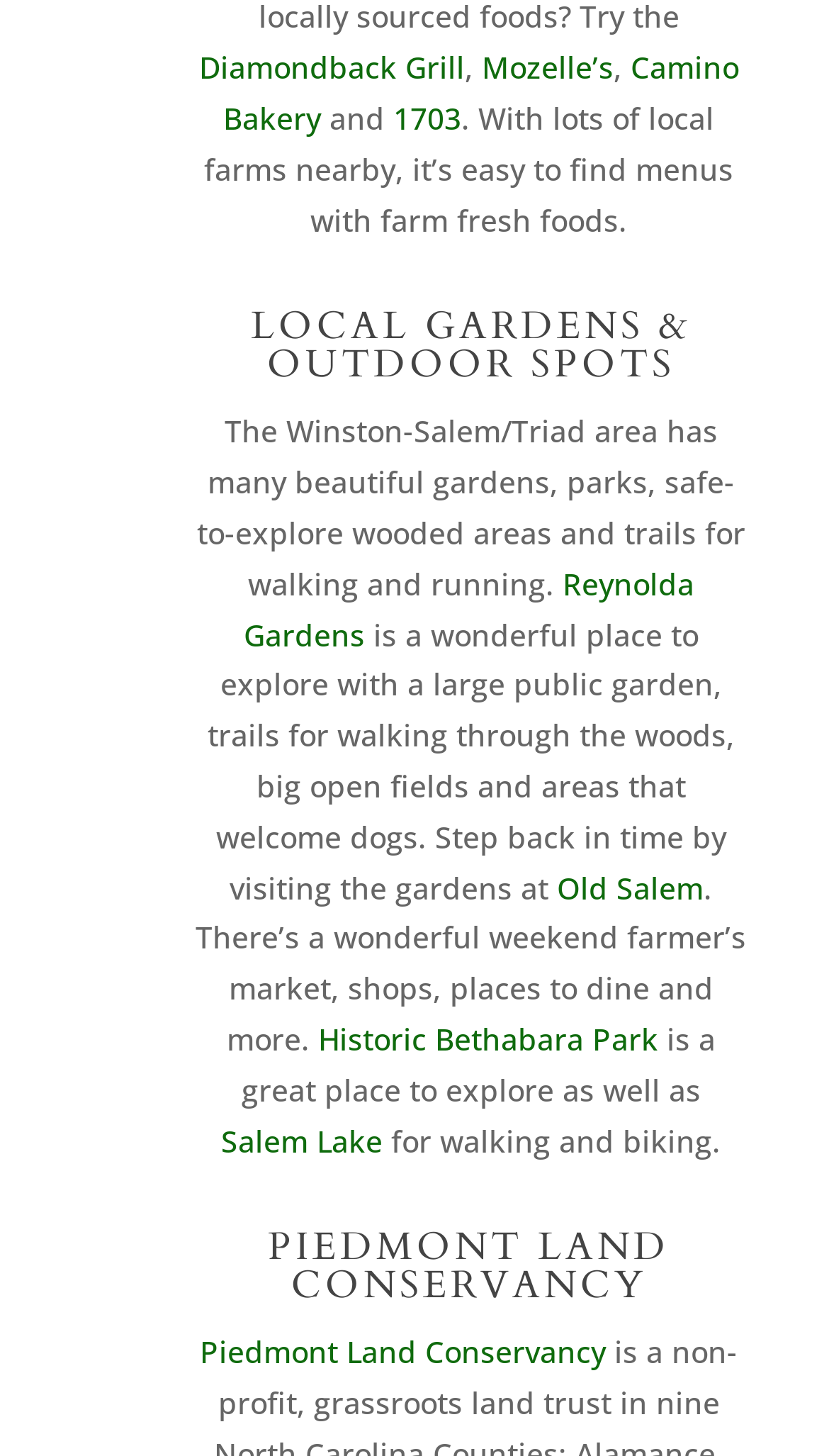What is the name of the public garden mentioned?
Provide a detailed answer to the question, using the image to inform your response.

In the section 'LOCAL GARDENS & OUTDOOR SPOTS', I found a link to 'Reynolda Gardens' which is described as 'a wonderful place to explore with a large public garden, trails for walking through the woods, big open fields and areas that welcome dogs'.